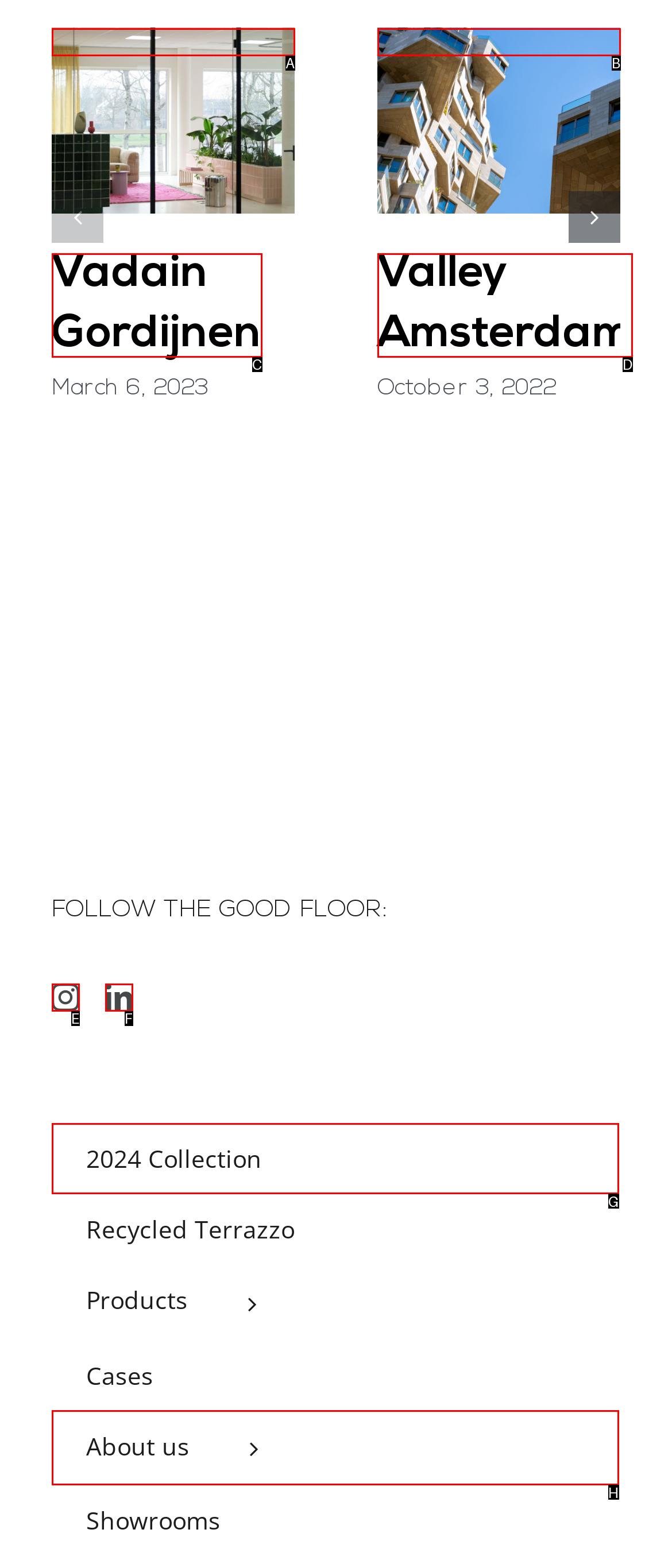From the given options, choose the HTML element that aligns with the description: aria-label="Vadain Gordijnen". Respond with the letter of the selected element.

A